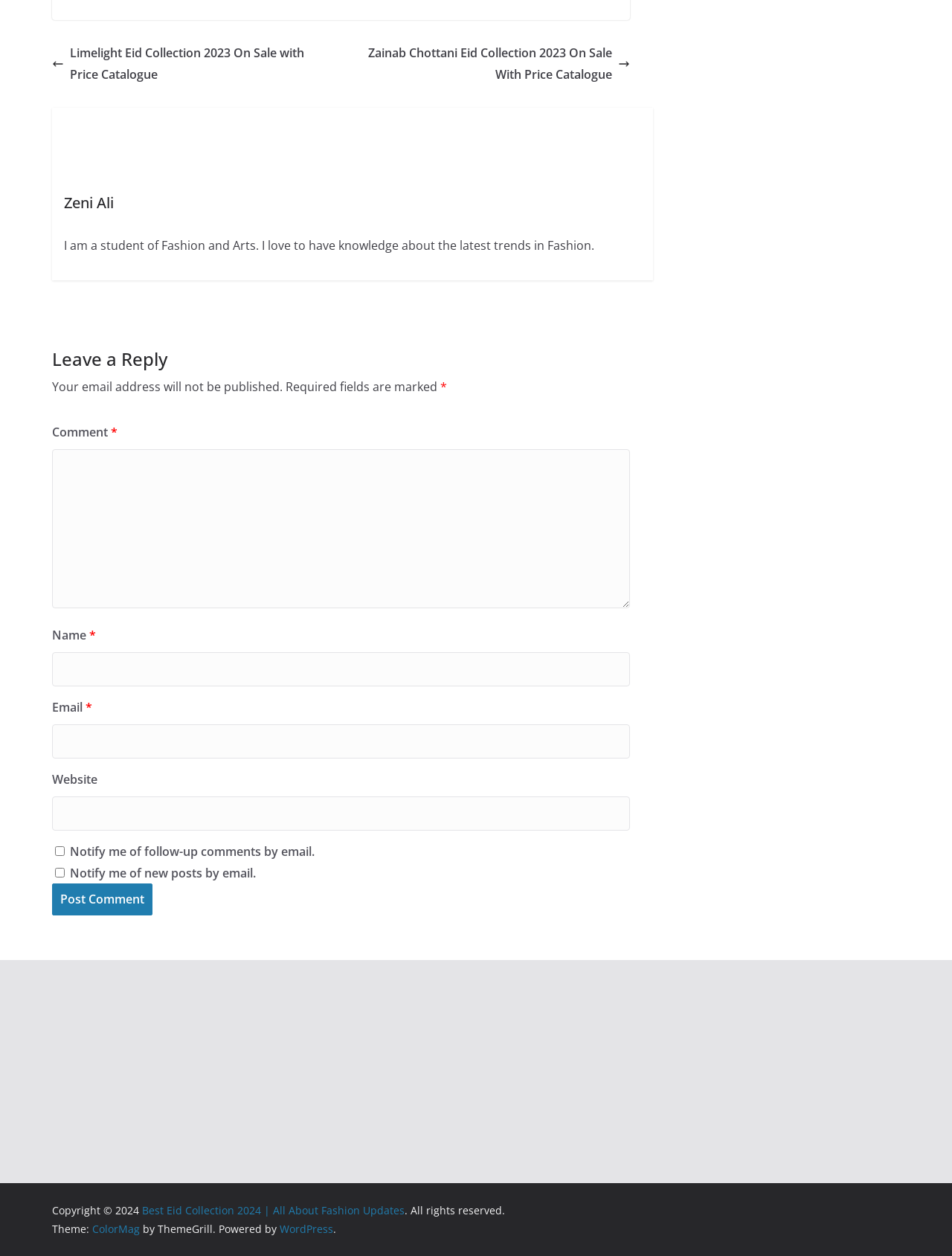Find the bounding box coordinates of the clickable area that will achieve the following instruction: "Click on Best Eid Collection 2024 | All About Fashion Updates".

[0.149, 0.958, 0.425, 0.969]